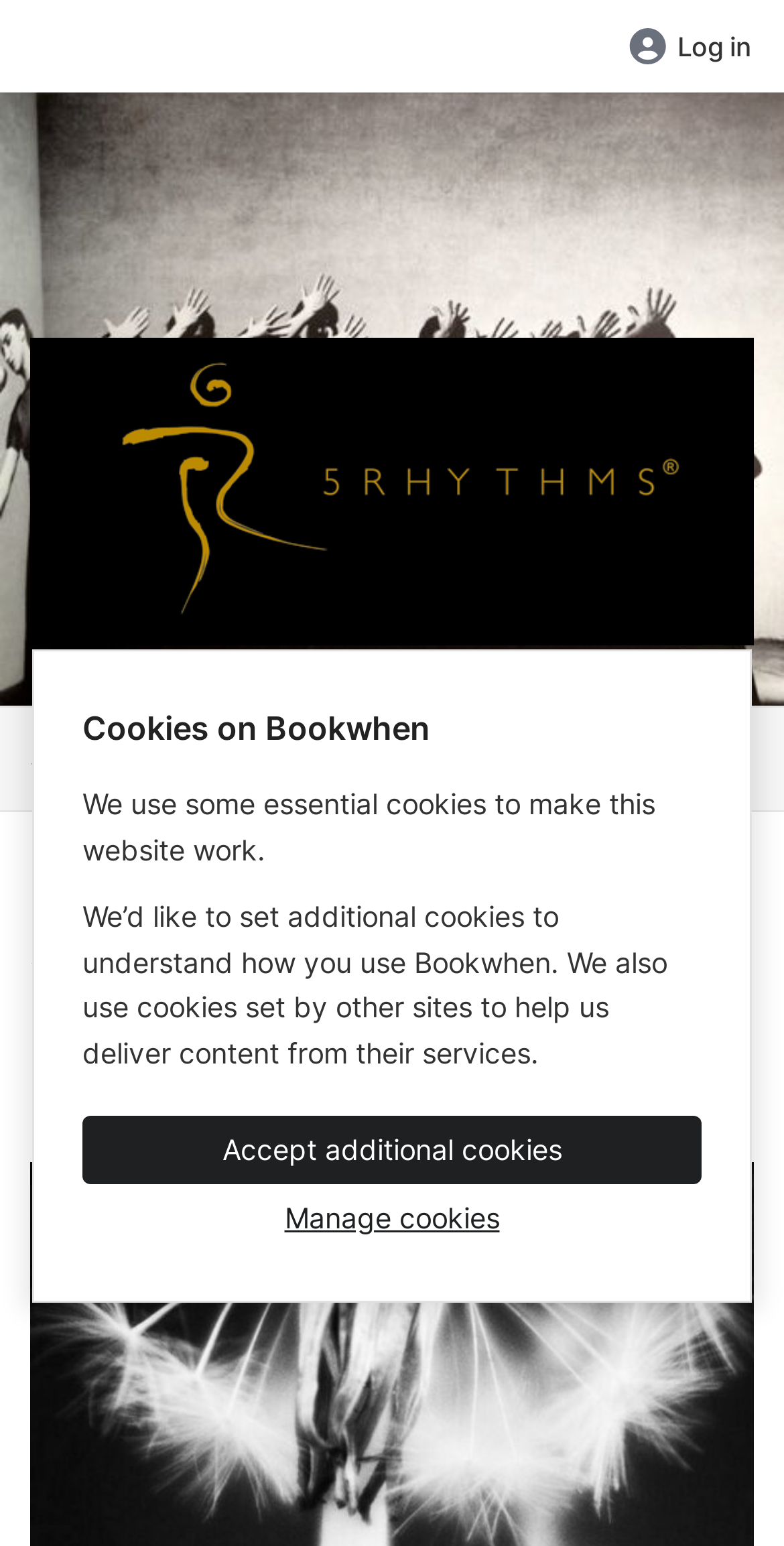What is the time of the workshop?
Based on the image, answer the question with as much detail as possible.

I found the time of the workshop by looking at the static text elements on the webpage. Specifically, I found the text '1pm – 4pm' which indicates the time of the workshop.